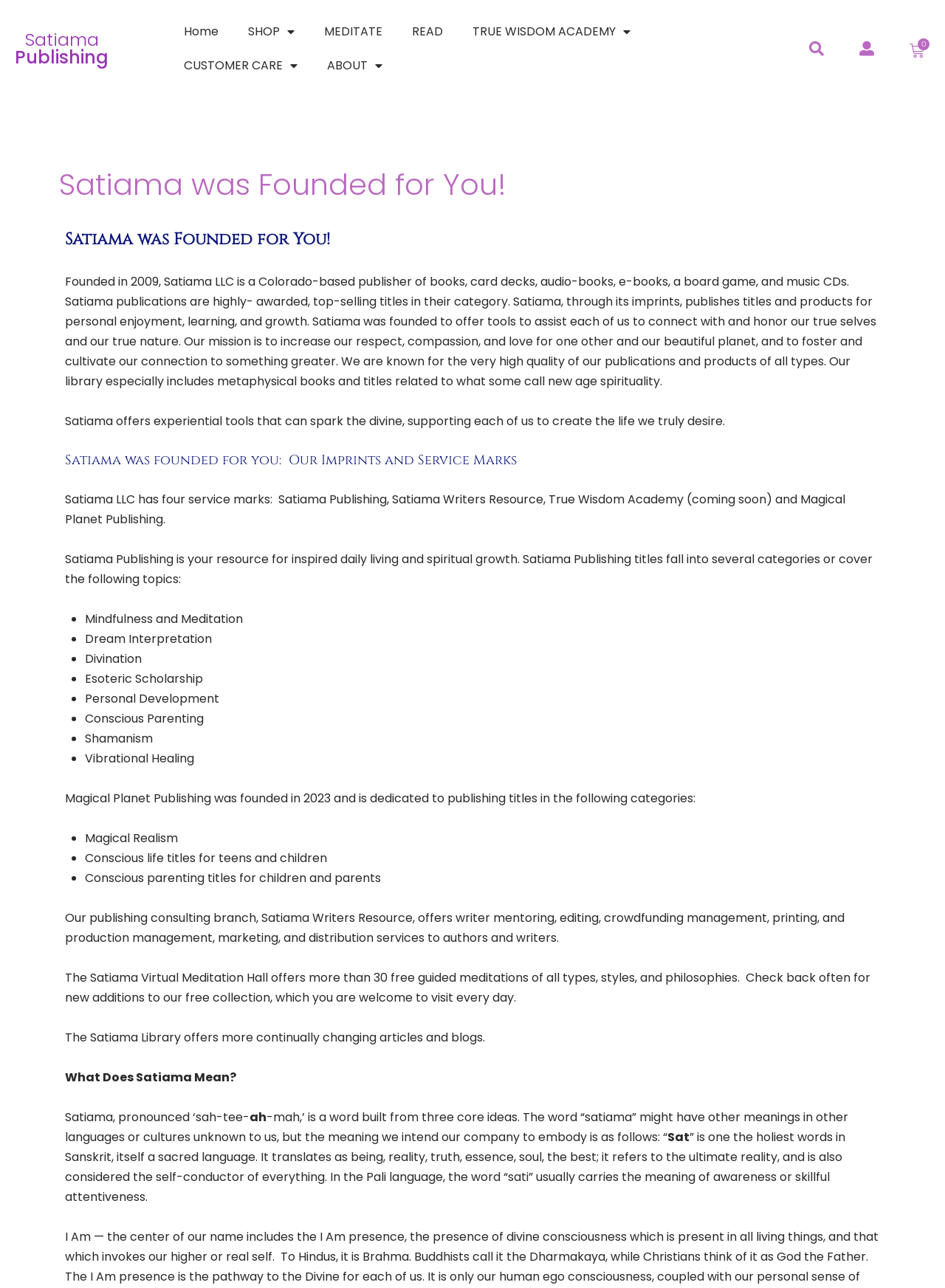Given the element description Satiama Publishing, specify the bounding box coordinates of the corresponding UI element in the format (top-left x, top-left y, bottom-right x, bottom-right y). All values must be between 0 and 1.

[0.016, 0.021, 0.115, 0.054]